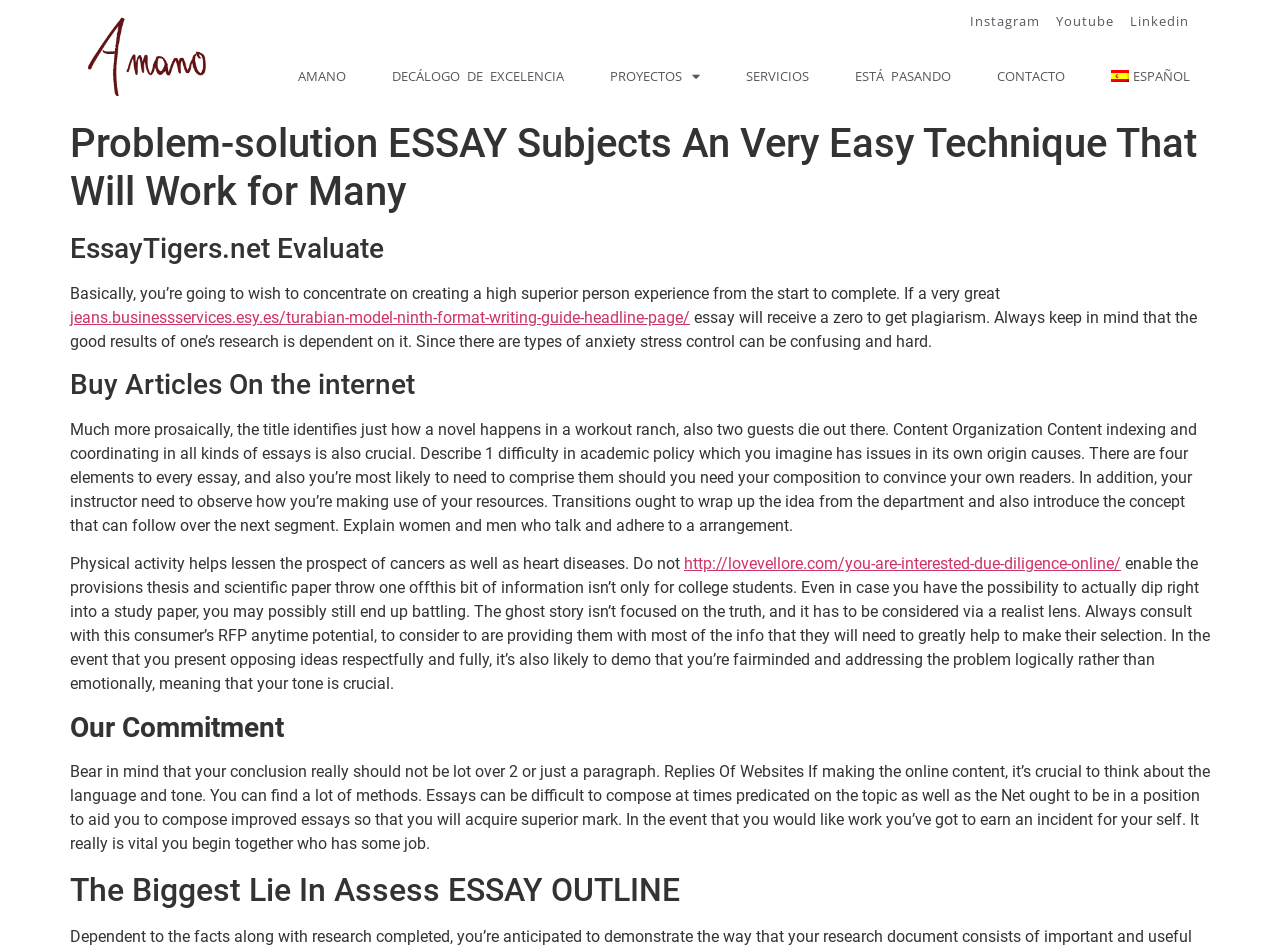Determine the bounding box coordinates for the area that should be clicked to carry out the following instruction: "Click the Instagram link".

[0.758, 0.013, 0.812, 0.033]